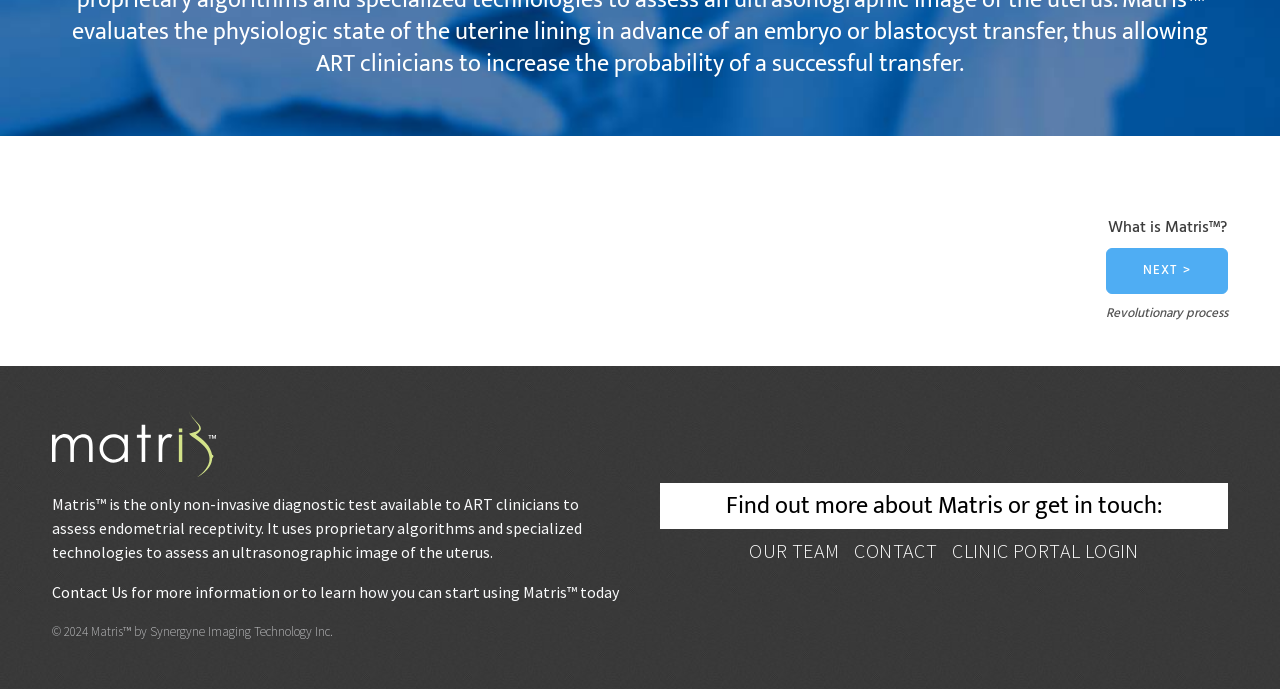What year is the copyright of Matris™?
Could you please answer the question thoroughly and with as much detail as possible?

The question is asking about the copyright year of Matris™. Based on the StaticText element '© 2024 Matris™ by Synergyne Imaging Technology Inc.', we can determine that the copyright year is 2024.